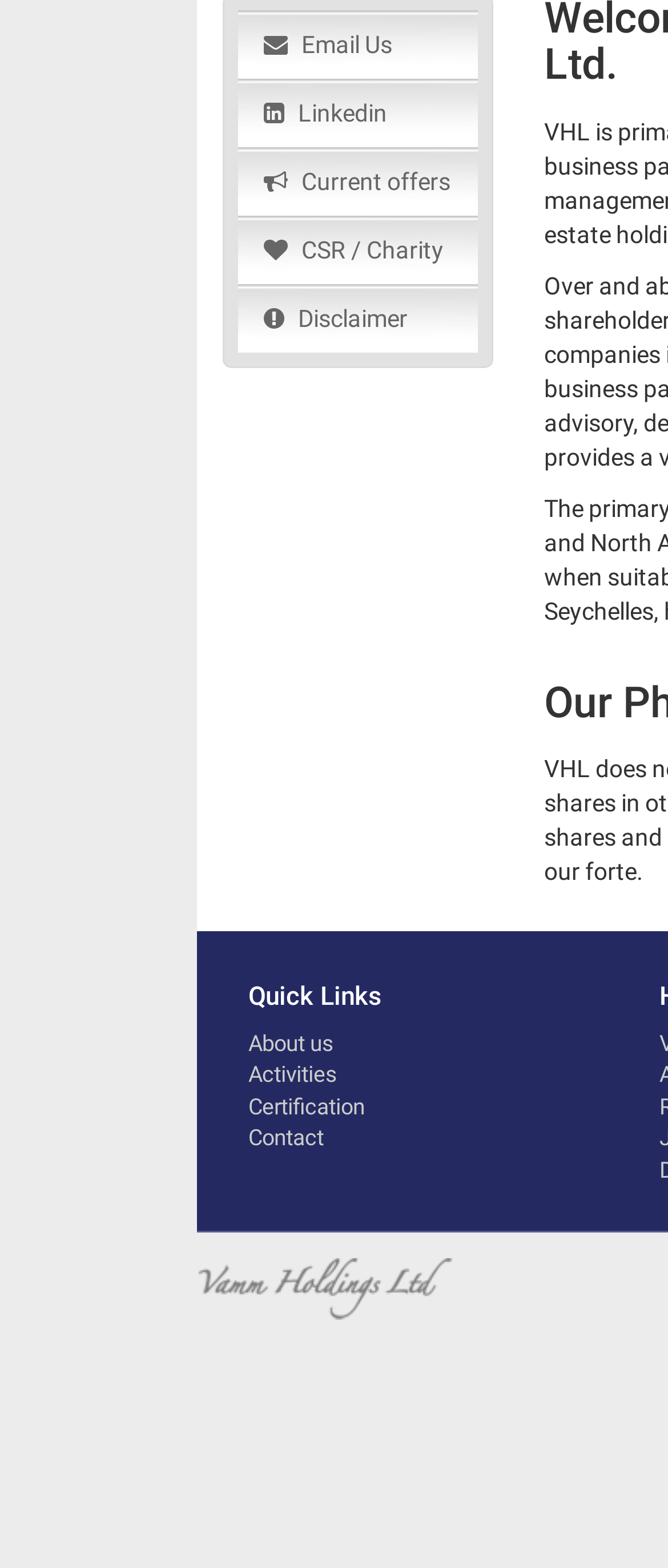Provide the bounding box coordinates of the HTML element described as: "Email Us". The bounding box coordinates should be four float numbers between 0 and 1, i.e., [left, top, right, bottom].

[0.356, 0.006, 0.714, 0.05]